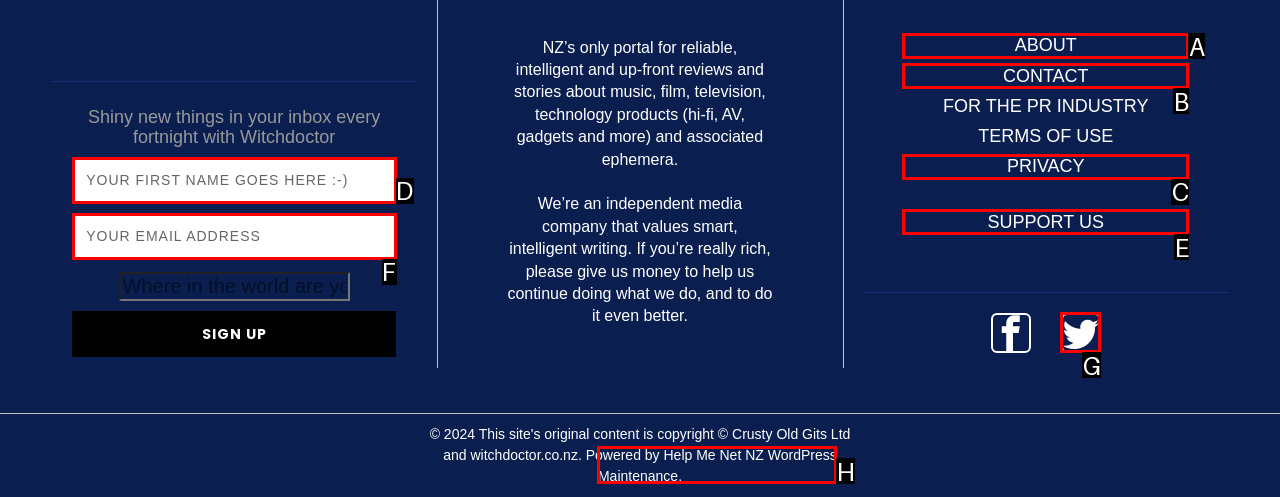Select the HTML element that matches the description: VHS Video Clearance
Respond with the letter of the correct choice from the given options directly.

None